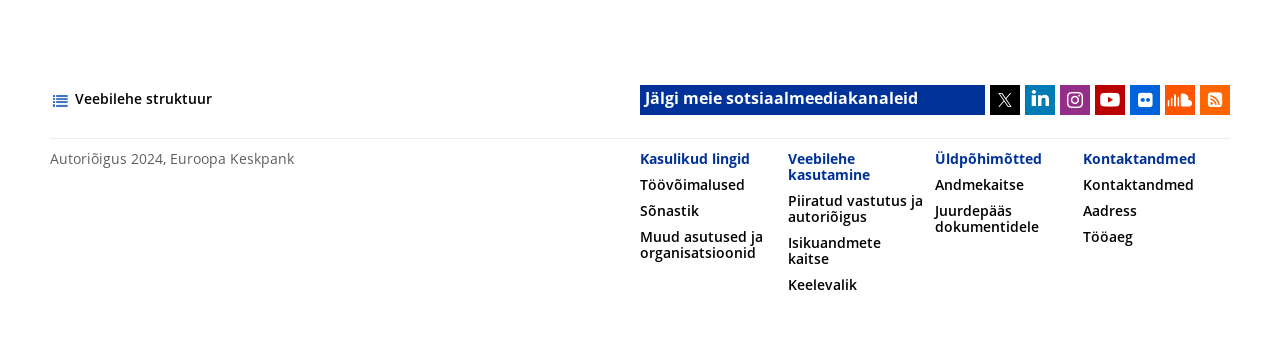What is the purpose of the 'Kasulikud lingid' section?
Please provide a single word or phrase as the answer based on the screenshot.

Providing useful links